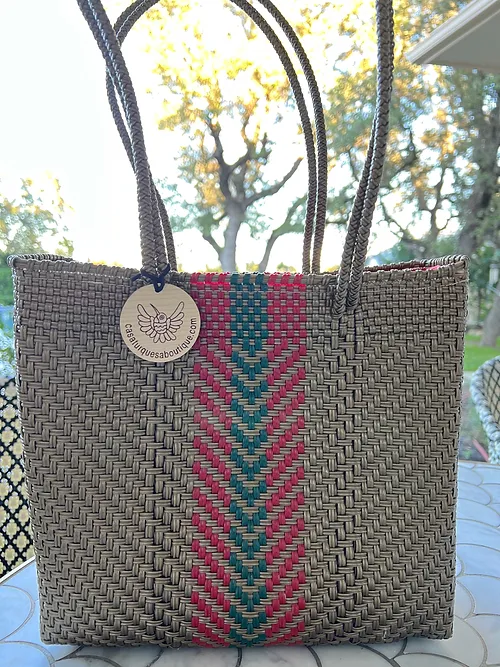Detail every aspect of the image in your description.

This image showcases a beautifully crafted tote bag from the Bon Voyage Collection, named "Sass: On The Go." The bag features an intricate design woven from natural materials, highlighted by vibrant green and red accents that create a striking chevron pattern down its center. The neutral tone of the bag's body is complemented by its sturdy handles, ideal for casual outings or day trips. 

Attached to the bag is a round tag that displays the Casa Turquesa Boutique logo, emphasizing its artisanal quality. The photo captures the bag in a well-lit outdoor setting, with soft natural light enhancing the colors and textures of the bag. Its dimensions are approximately 11x11.5 inches, making it a practical choice for carrying essentials. The interior is lined with waterproof material in red, featuring contrasting zippers and seams for a stylish yet functional touch. 

This eye-catching tote is priced at $75.00 and embodies the spirit of handcrafted elegance, perfect for those who appreciate unique accessories made with love.